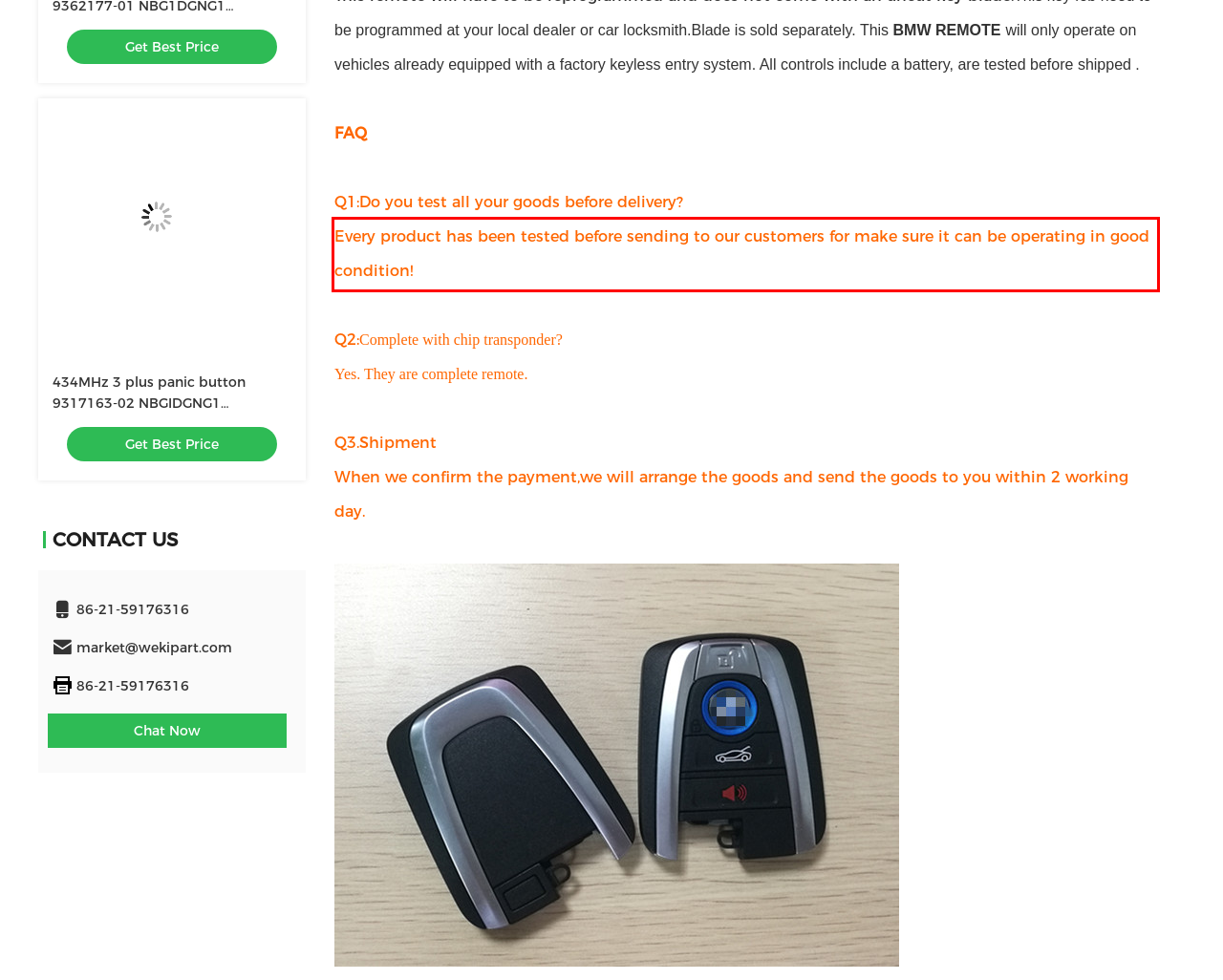Examine the webpage screenshot and use OCR to recognize and output the text within the red bounding box.

Every product has been tested before sending to our customers for make sure it can be operating in good condition!